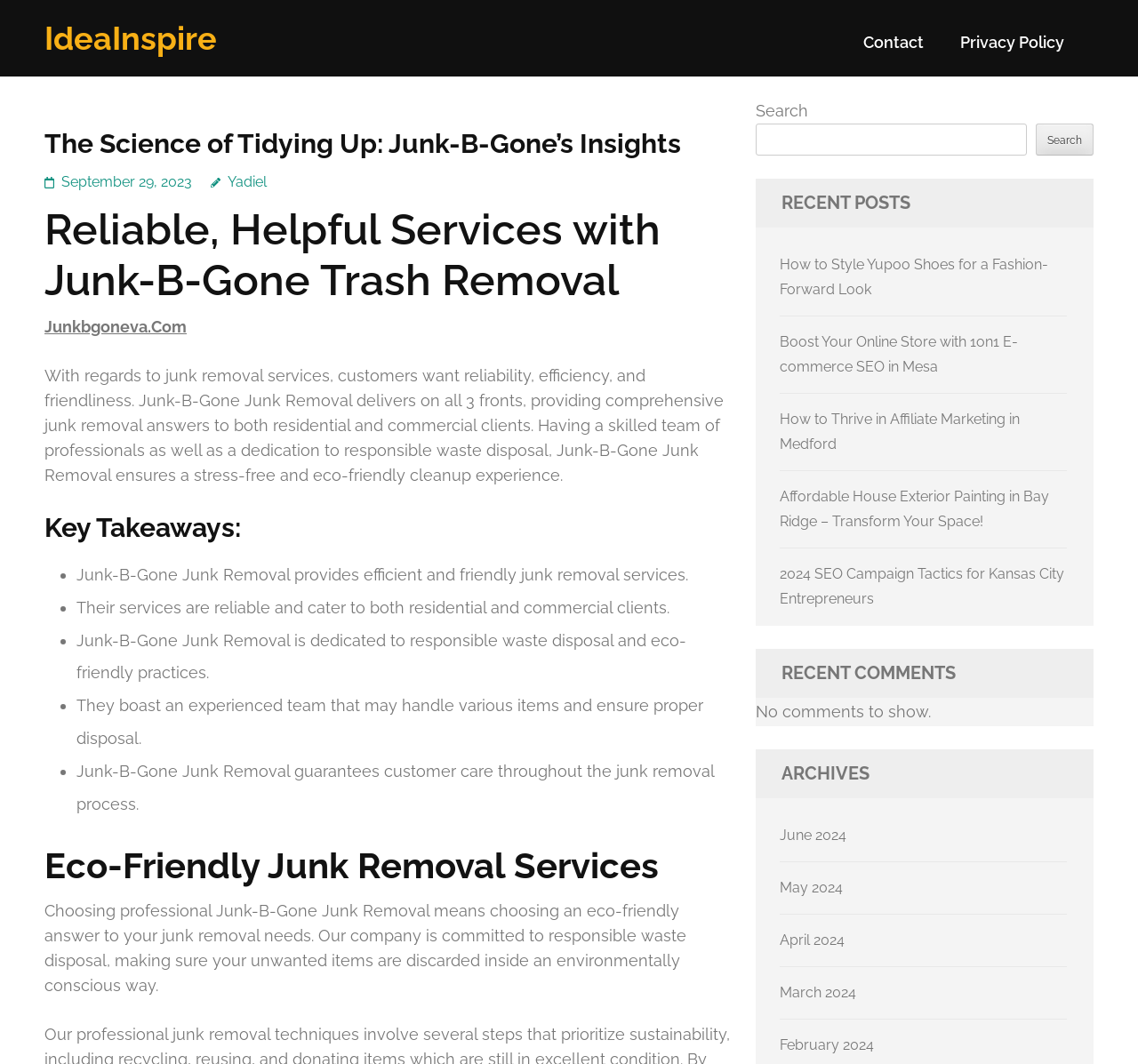Identify and extract the main heading from the webpage.

The Science of Tidying Up: Junk-B-Gone’s Insights